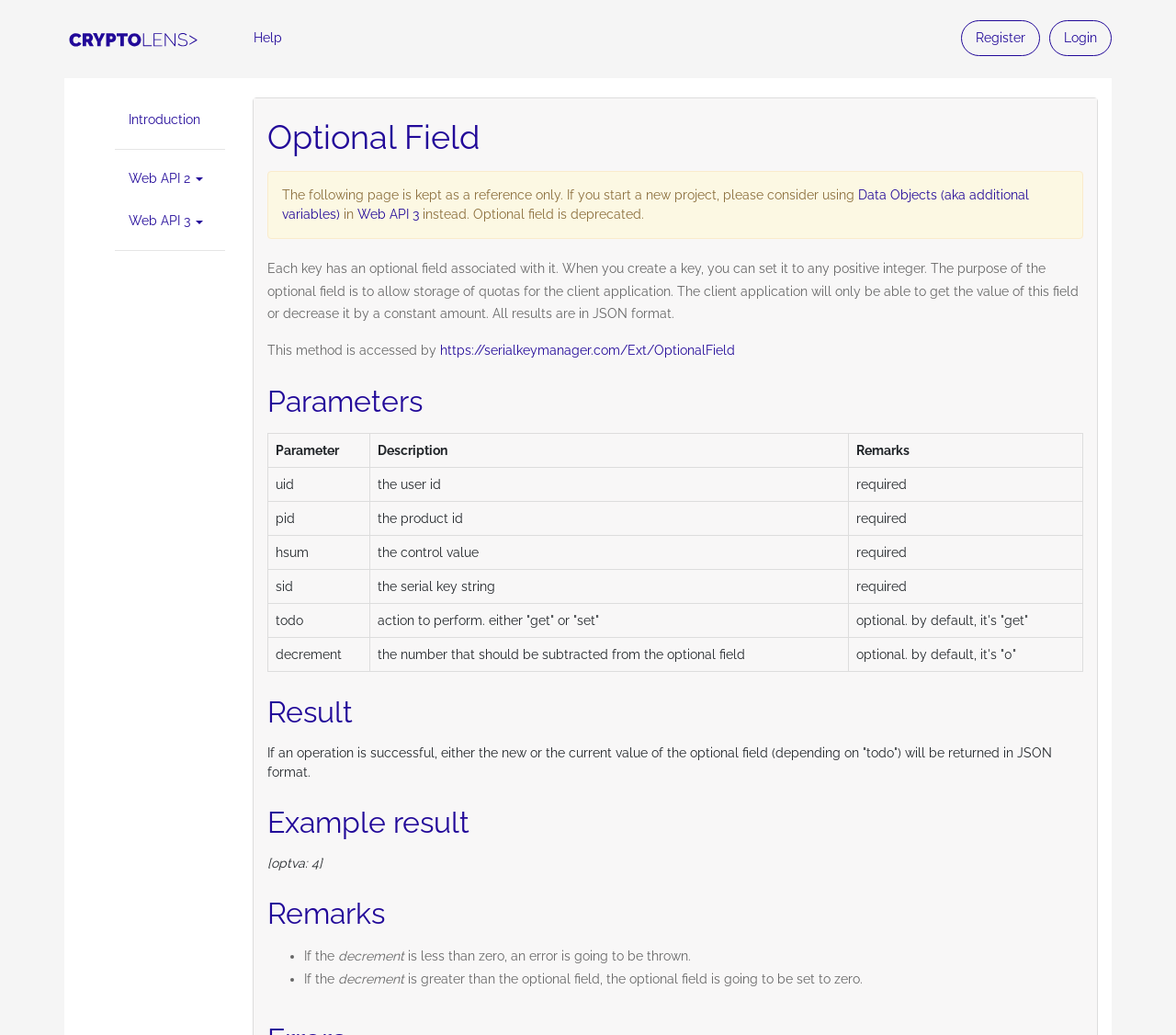Using the details from the image, please elaborate on the following question: What is the format of the result?

According to the webpage, if an operation is successful, the new or current value of the optional field will be returned in JSON format.